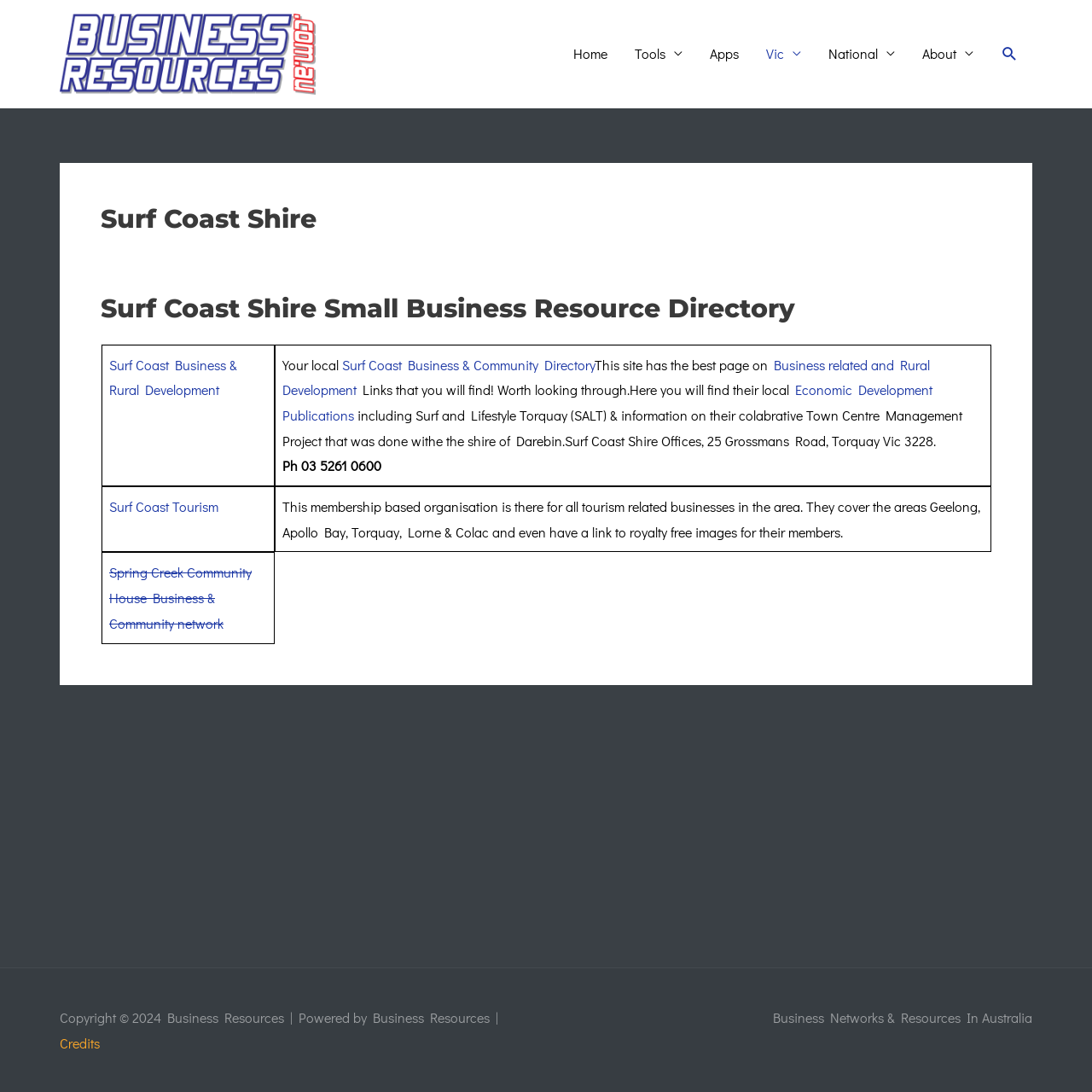Find the bounding box of the web element that fits this description: "Business related and Rural Development".

[0.258, 0.325, 0.851, 0.365]